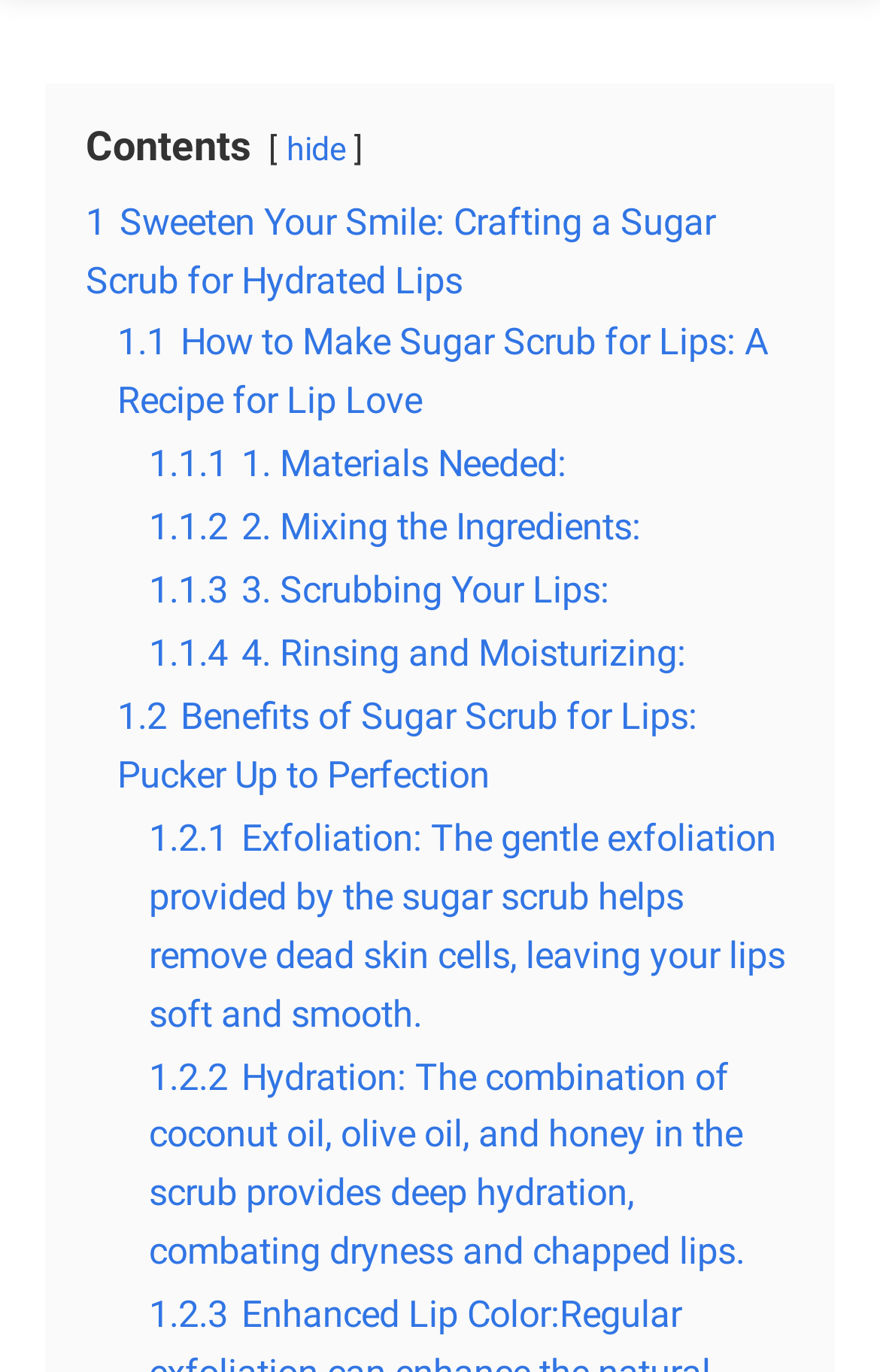Please determine the bounding box of the UI element that matches this description: hide. The coordinates should be given as (top-left x, top-left y, bottom-right x, bottom-right y), with all values between 0 and 1.

[0.326, 0.095, 0.392, 0.123]